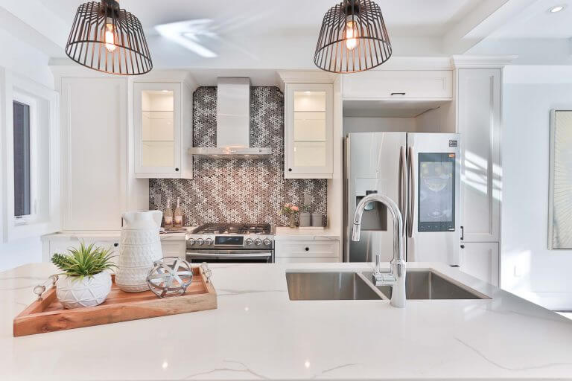Describe all the elements visible in the image meticulously.

This visually stunning image showcases a modern kitchen designed for both aesthetic appeal and functionality. The space features elegant white cabinetry that provides a bright, airy feel, complemented by sleek stainless steel appliances, including a state-of-the-art refrigerator and a professional-grade gas stove. A unique mosaic tile backsplash serves as a focal point, adding texture and visual interest to the room.

The kitchen island, crafted from a luxurious stone surface, is adorned with a wooden tray that holds decorative elements such as a potted plant and a glass orb, enhancing the space's organic touches. Pendant lighting with a stylish, industrial design hangs above, illuminating the area and emphasizing the kitchen’s contemporary charm. Overall, this kitchen embodies the trend of open-concept living, connecting seamlessly to surrounding spaces while fostering an inviting atmosphere perfect for cooking and entertaining.